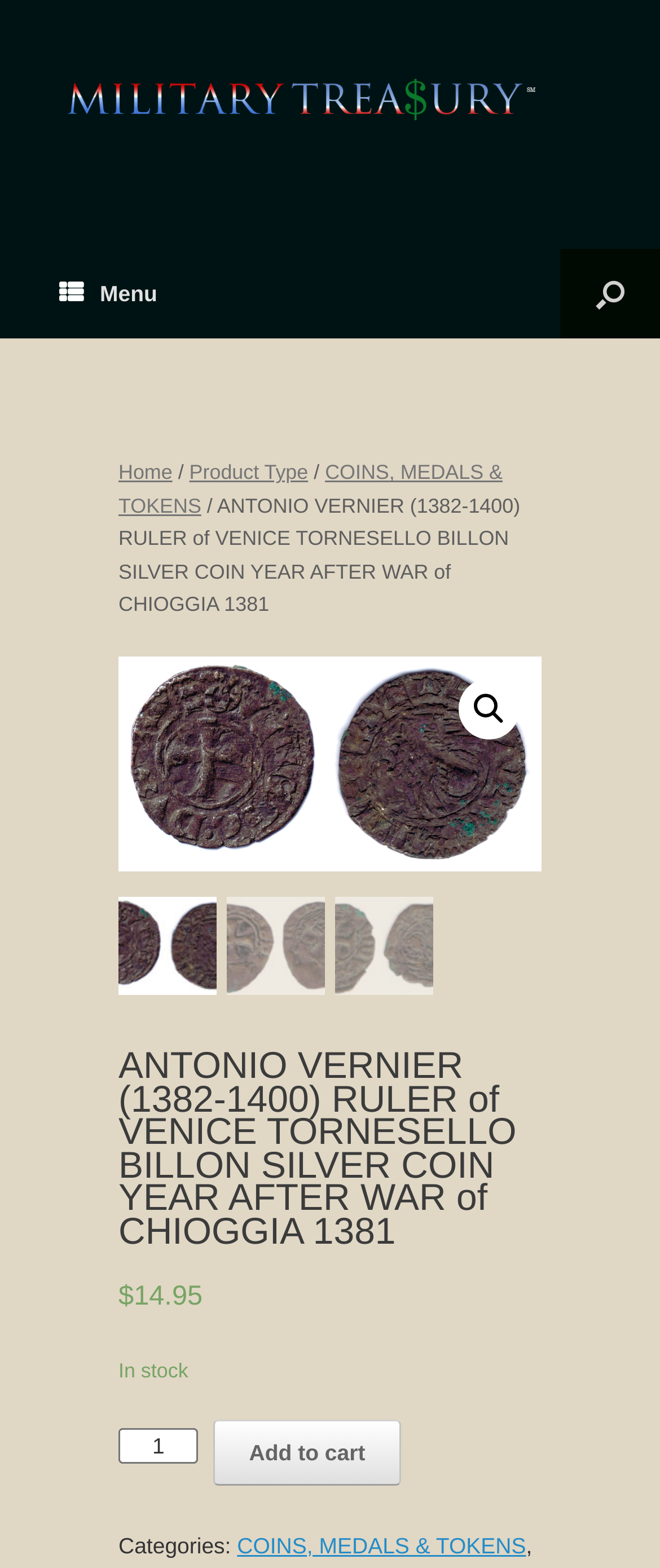Please give the bounding box coordinates of the area that should be clicked to fulfill the following instruction: "Click the Military Treasury Logo". The coordinates should be in the format of four float numbers from 0 to 1, i.e., [left, top, right, bottom].

[0.09, 0.049, 0.91, 0.078]